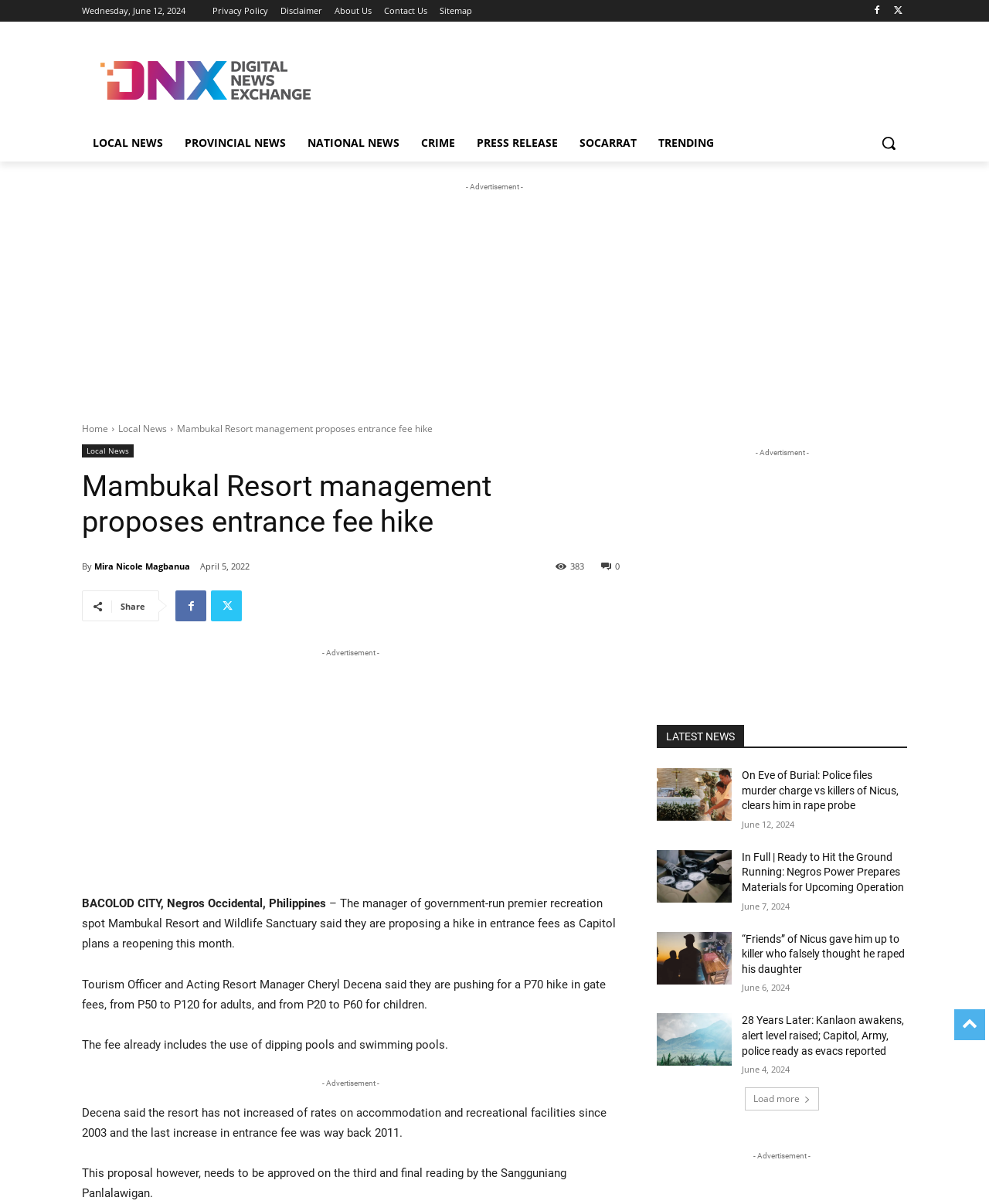What is the name of the resort mentioned in the article?
Use the image to give a comprehensive and detailed response to the question.

The article is about Mambukal Resort and Wildlife Sanctuary, which is a government-run premier recreation spot.